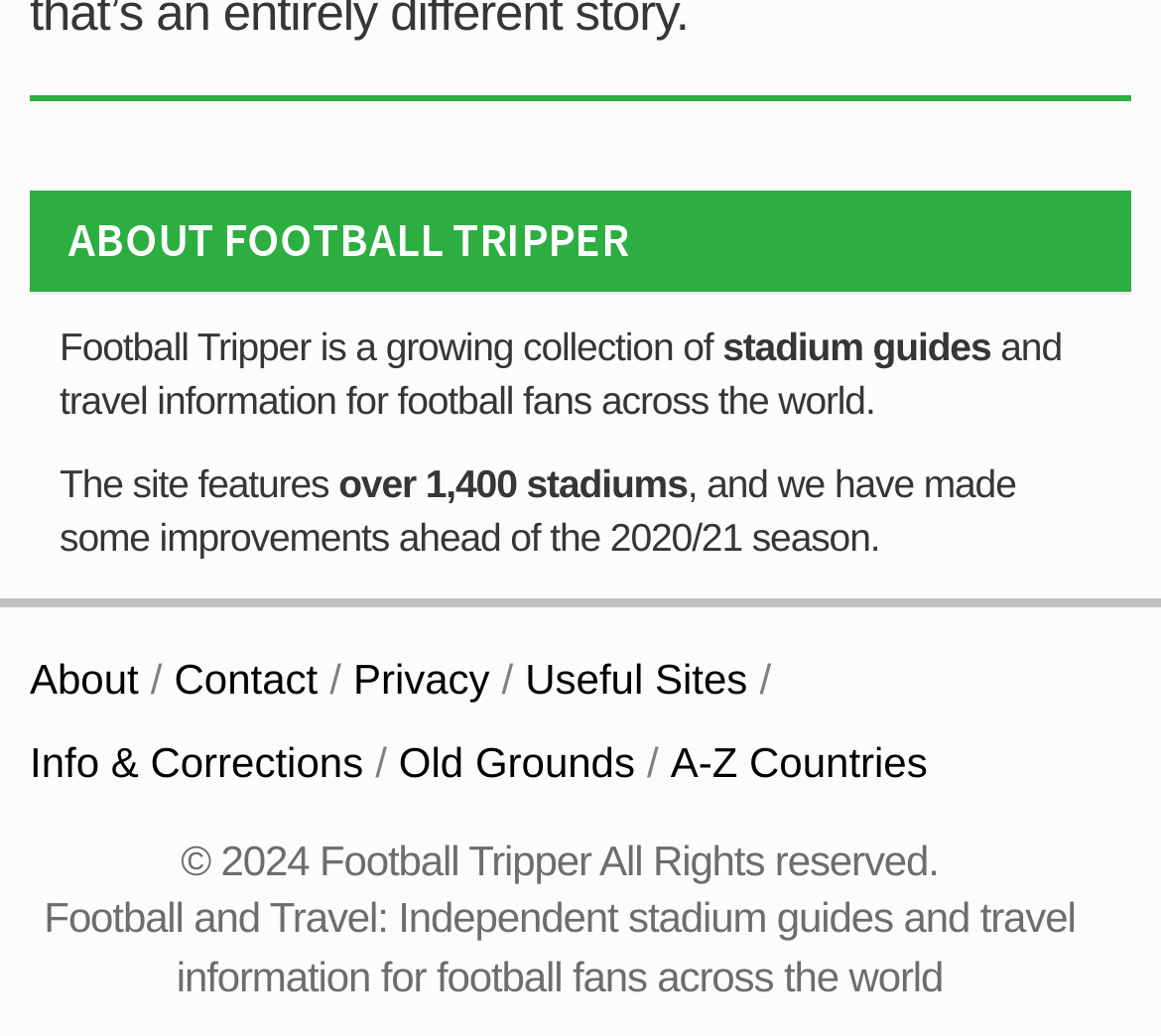Using floating point numbers between 0 and 1, provide the bounding box coordinates in the format (top-left x, top-left y, bottom-right x, bottom-right y). Locate the UI element described here: Privacy

[0.304, 0.631, 0.422, 0.677]